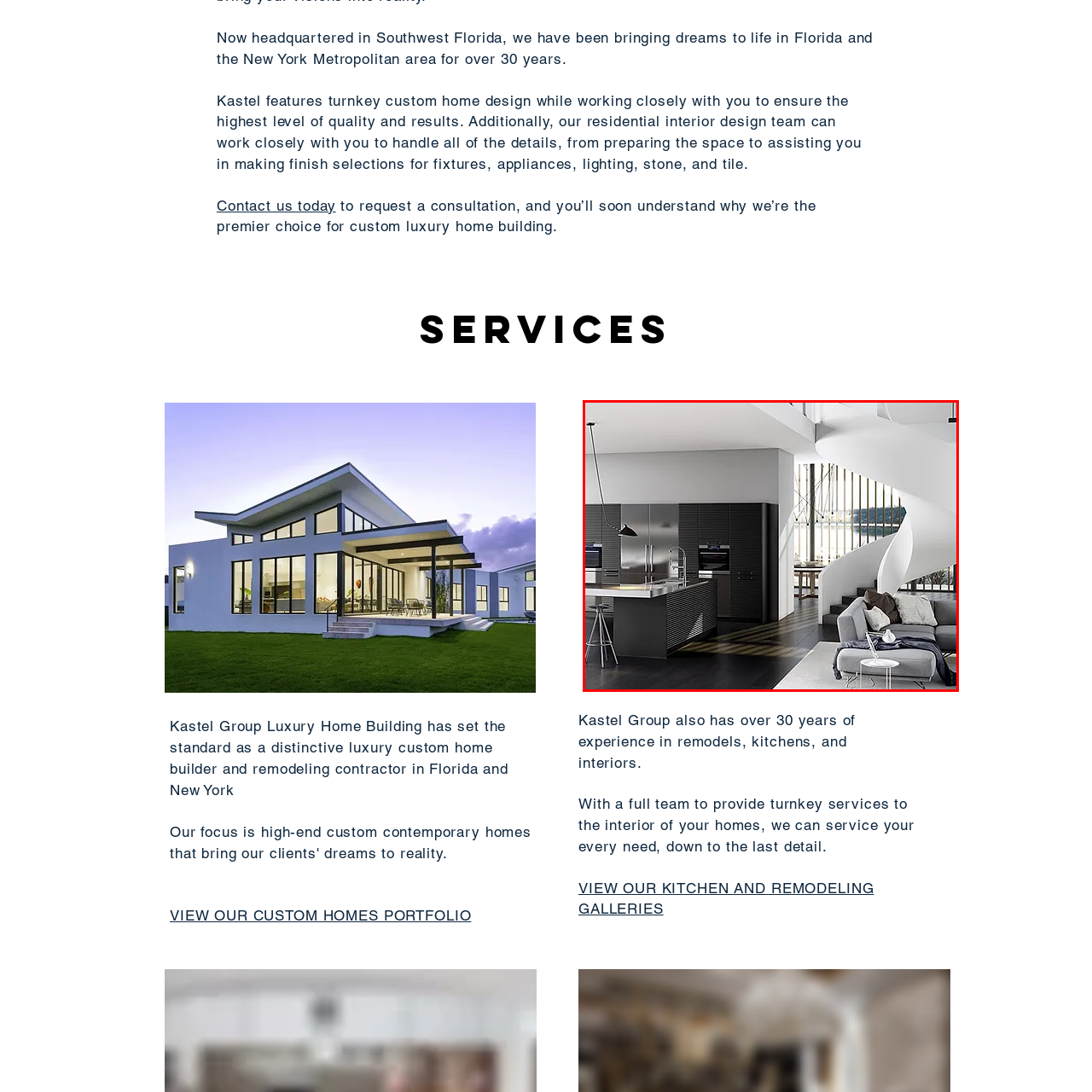What is the purpose of the minimalist island in the kitchen?
Analyze the image surrounded by the red bounding box and provide a thorough answer.

According to the caption, the minimalist island is 'a perfect spot for meal prep or casual dining', implying that its purpose is to provide a convenient space for food preparation or informal eating.